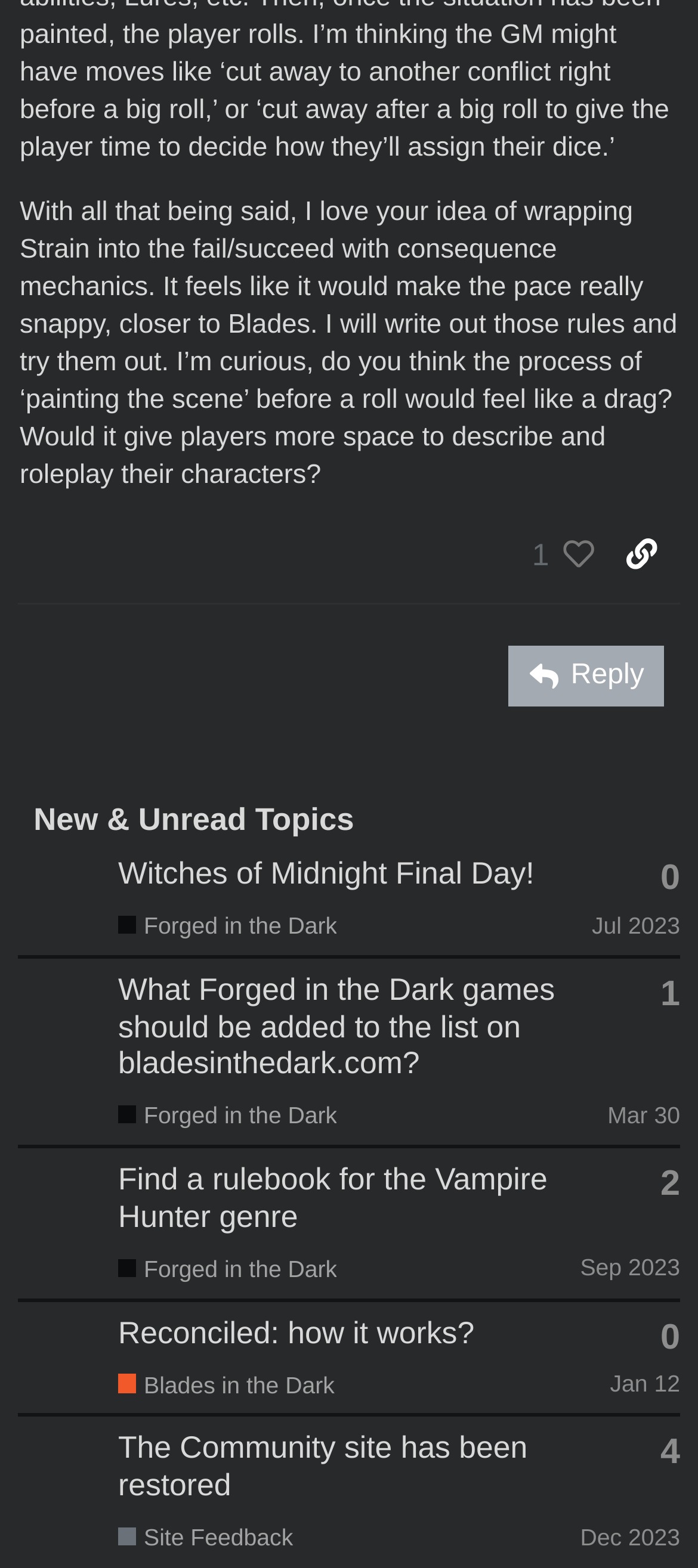Show me the bounding box coordinates of the clickable region to achieve the task as per the instruction: "Reply to the post".

[0.729, 0.412, 0.952, 0.45]